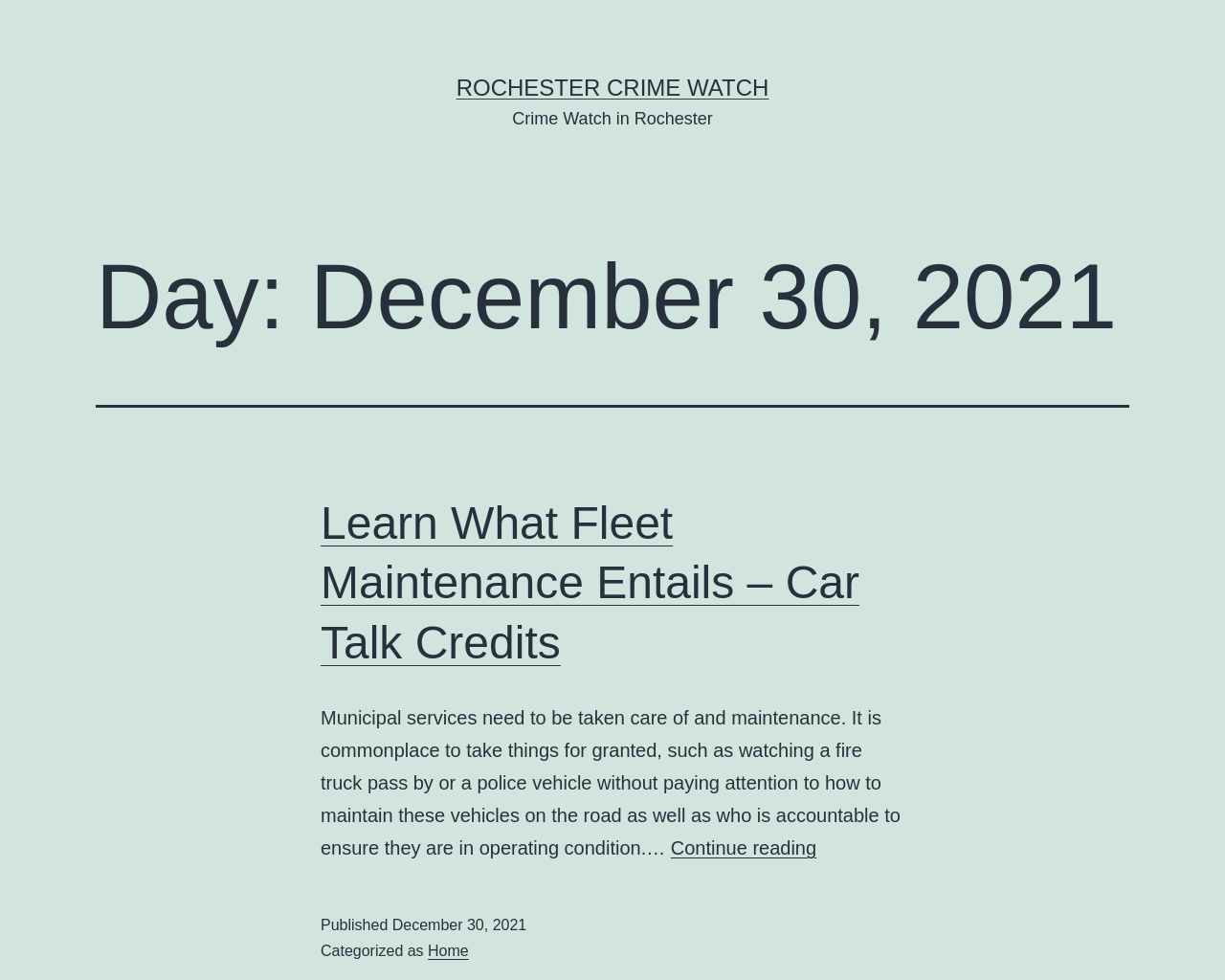Please locate the UI element described by "Home" and provide its bounding box coordinates.

[0.349, 0.962, 0.383, 0.979]